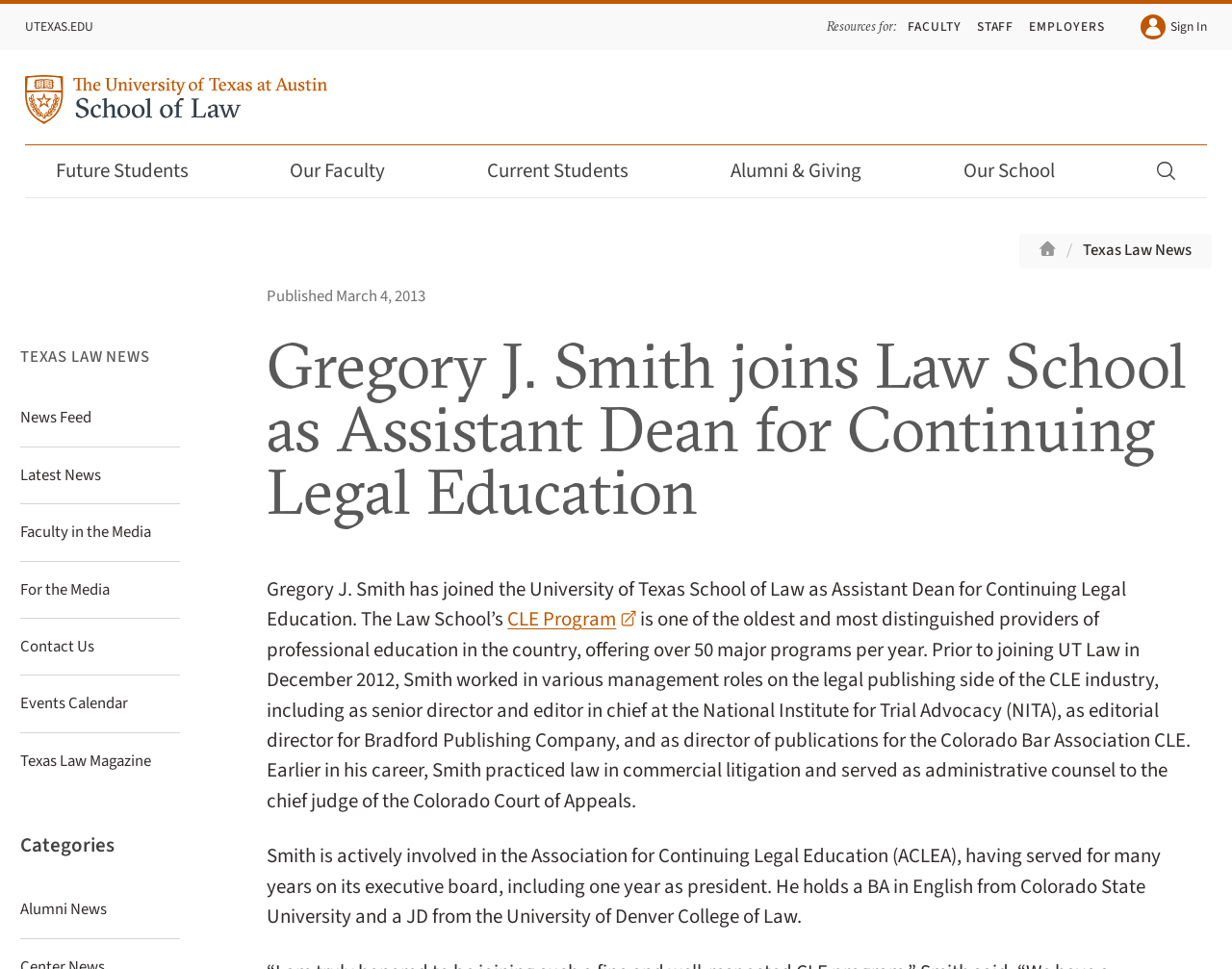What is the name of the university?
Look at the image and respond with a one-word or short phrase answer.

University of Texas